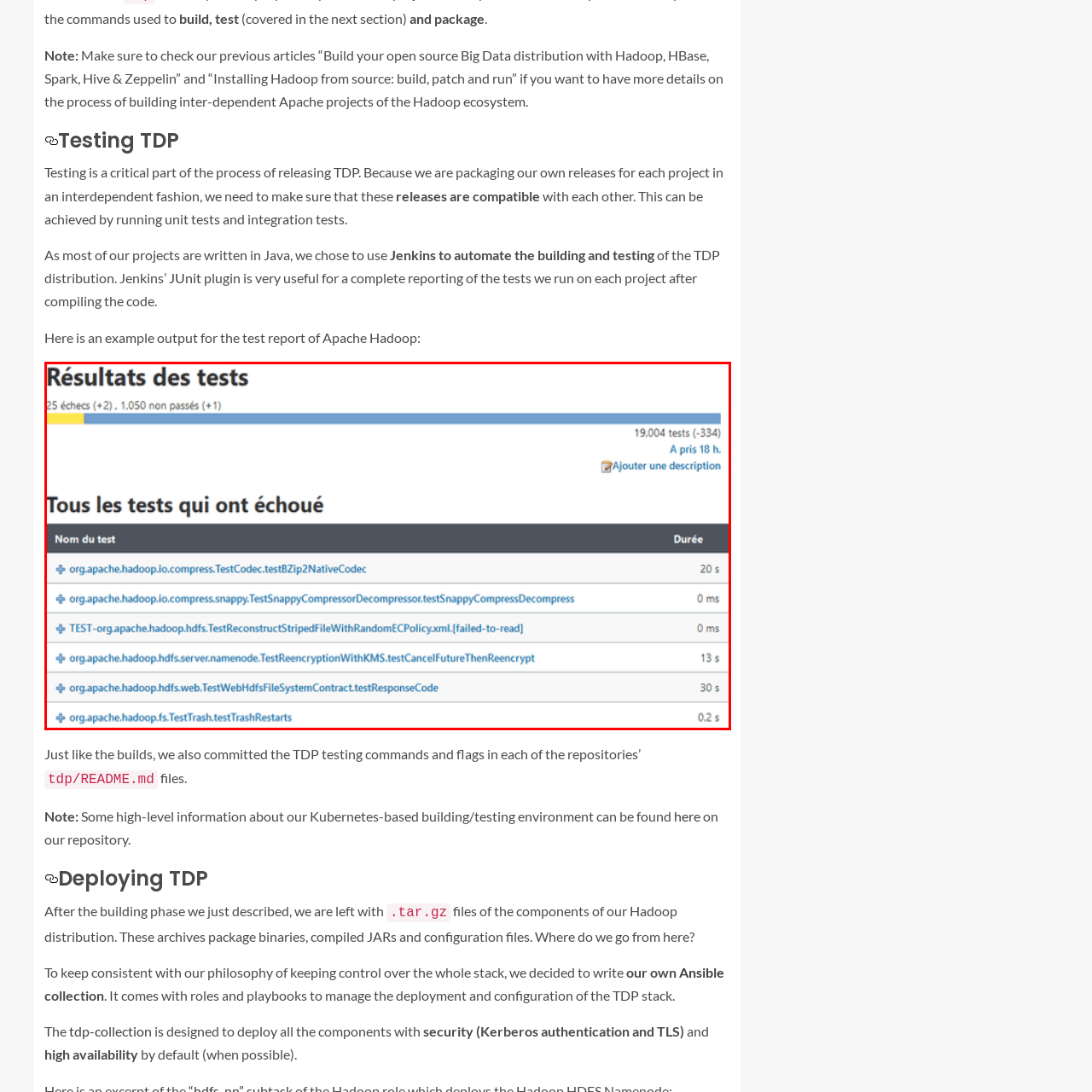Provide a comprehensive description of the image contained within the red rectangle.

The image displays the test results for a software project, likely related to Apache Hadoop. It provides a summary indicating that out of 19,004 tests conducted, 25 tests failed and 1,050 did not pass, resulting in a net decrease of 334 tests. A progress bar visually represents the test outcomes, showing the failures in relation to the total tests completed.

Below this summary, there is a detailed list of the specific tests that failed. Each entry reveals the name of the failed test, showcasing various Apache Hadoop components and their functionalities. The failures include tests related to codecs and file systems, with a duration time listed beside each test indicating how long the test ran before failing. This image encapsulates the critical need for effective testing and compatibility checks within software development, particularly for a complex ecosystem like Hadoop, where interdependencies among components are prevalent.